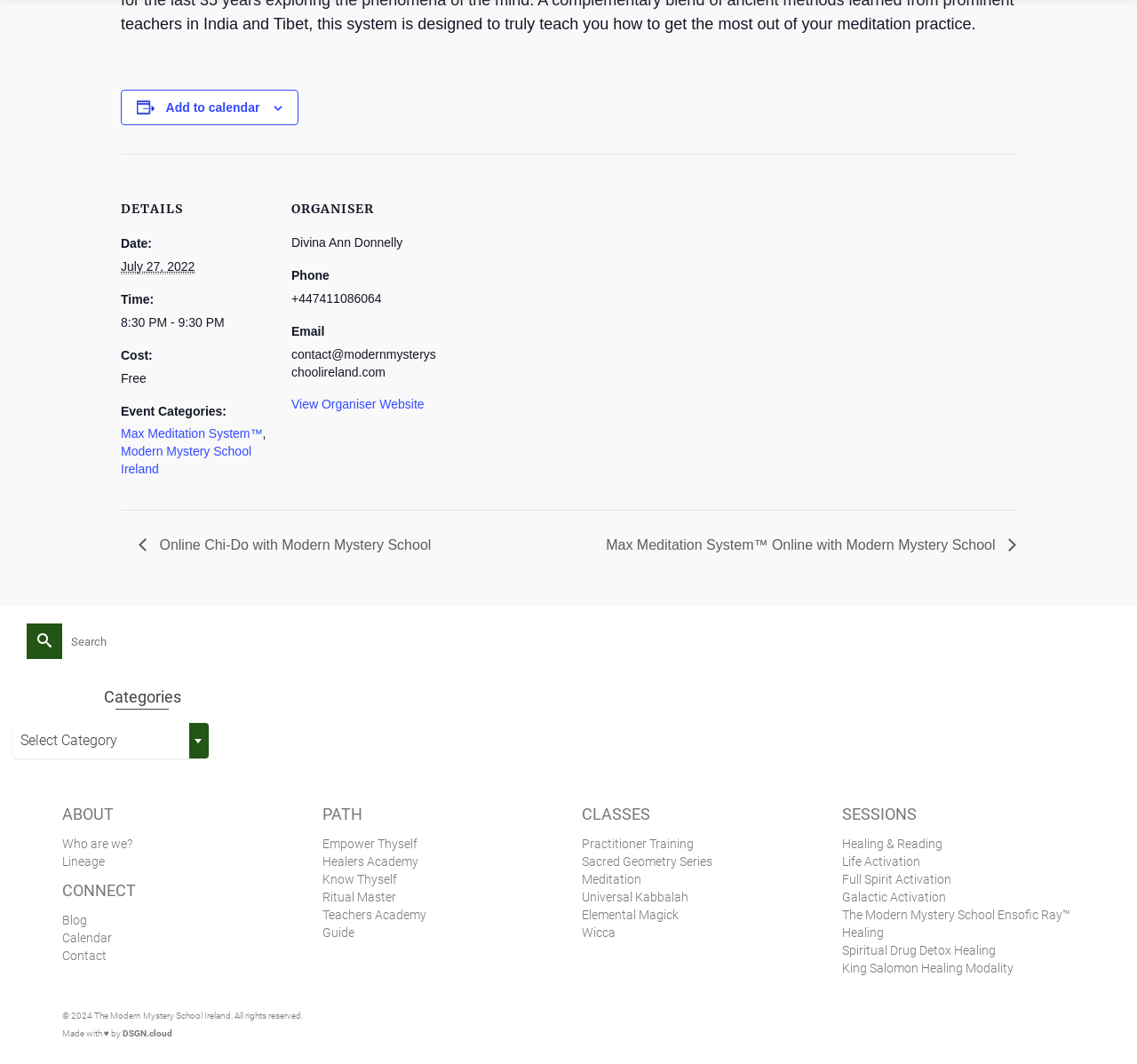Show the bounding box coordinates of the region that should be clicked to follow the instruction: "Search for events."

[0.023, 0.586, 0.227, 0.62]